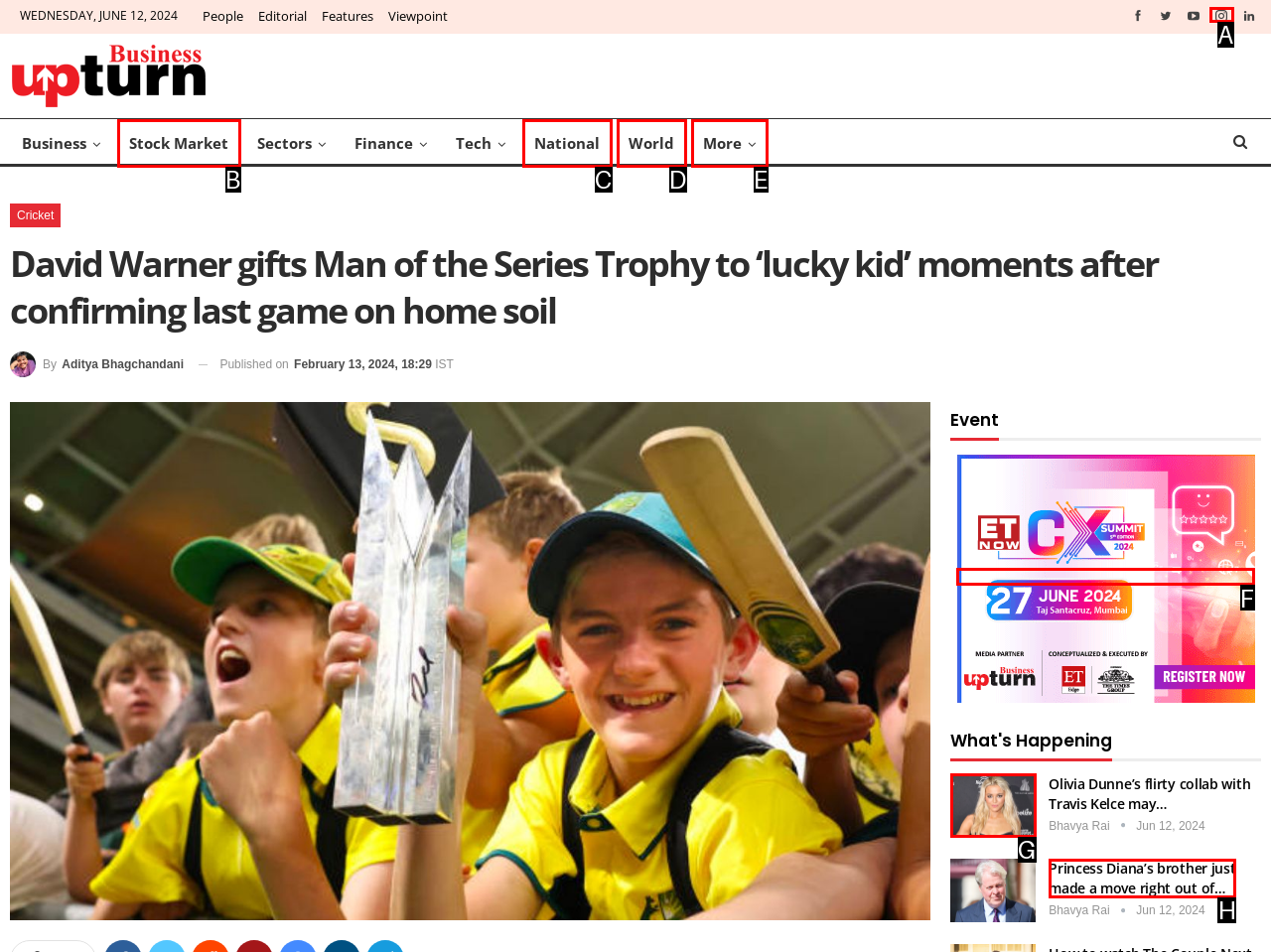For the task: Click on NEWS, tell me the letter of the option you should click. Answer with the letter alone.

None